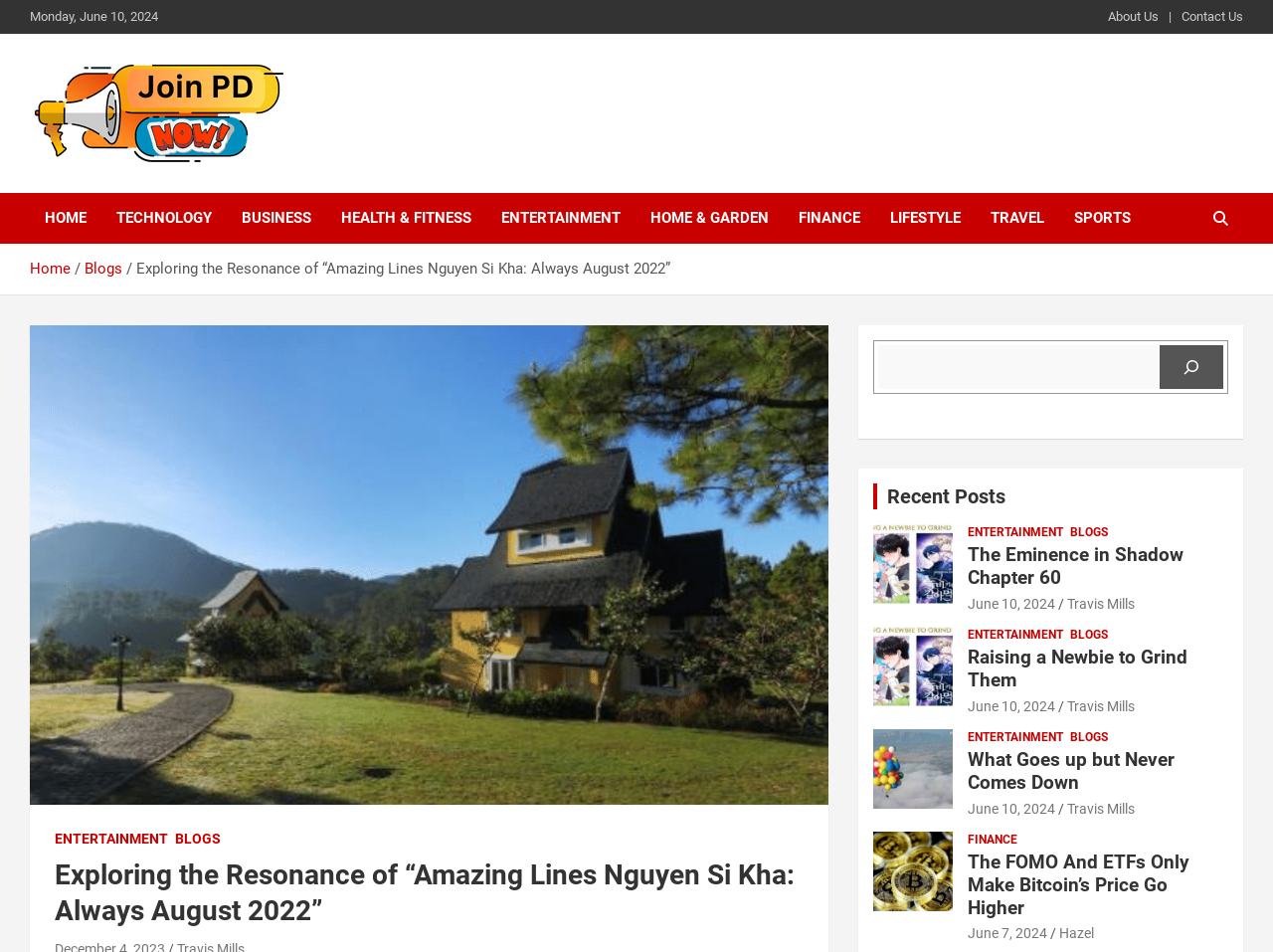Find the coordinates for the bounding box of the element with this description: "Travis Mills".

[0.839, 0.625, 0.892, 0.642]